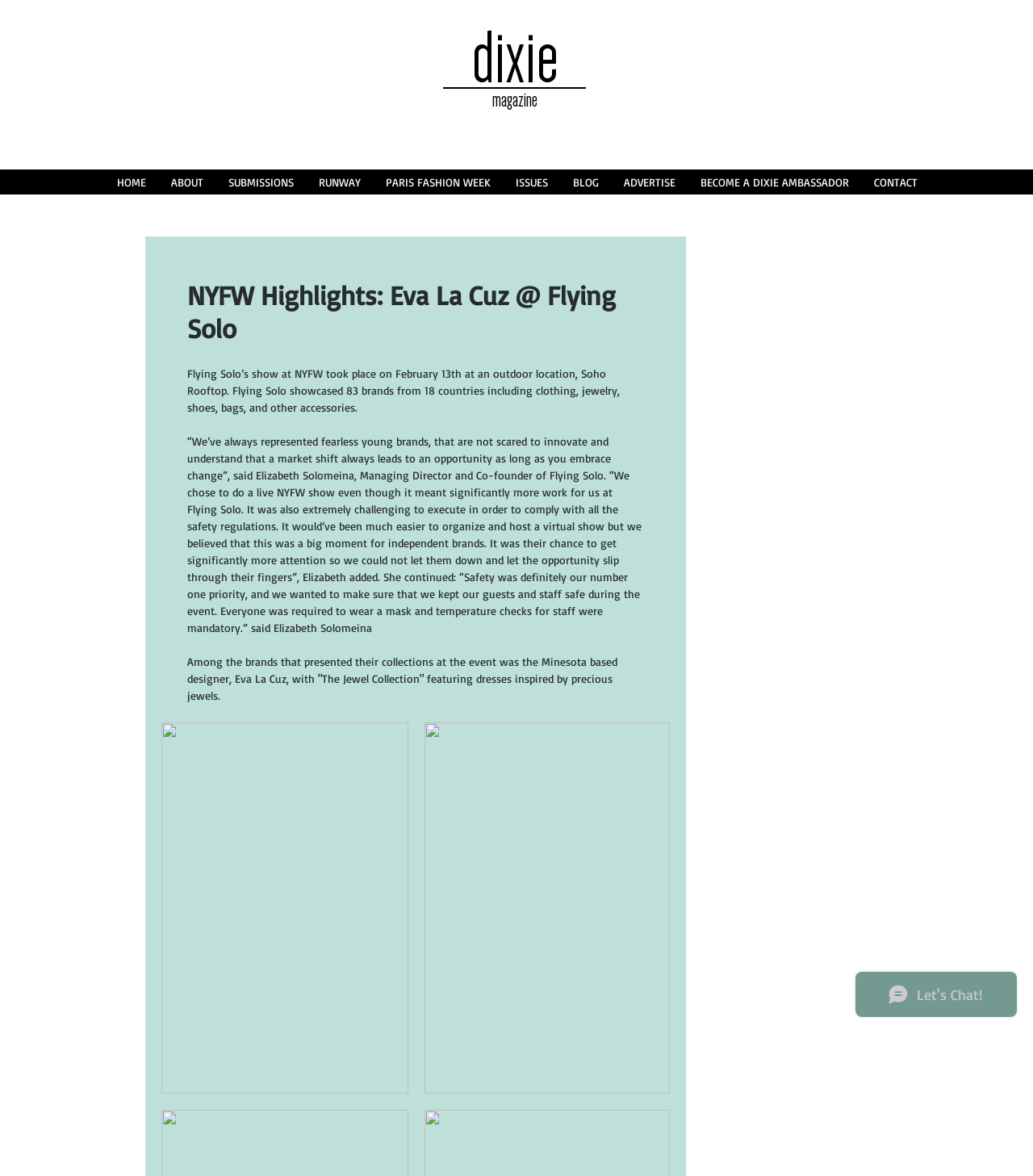Using the provided element description: "BECOME A DIXIE AMBASSADOR", determine the bounding box coordinates of the corresponding UI element in the screenshot.

[0.665, 0.144, 0.833, 0.165]